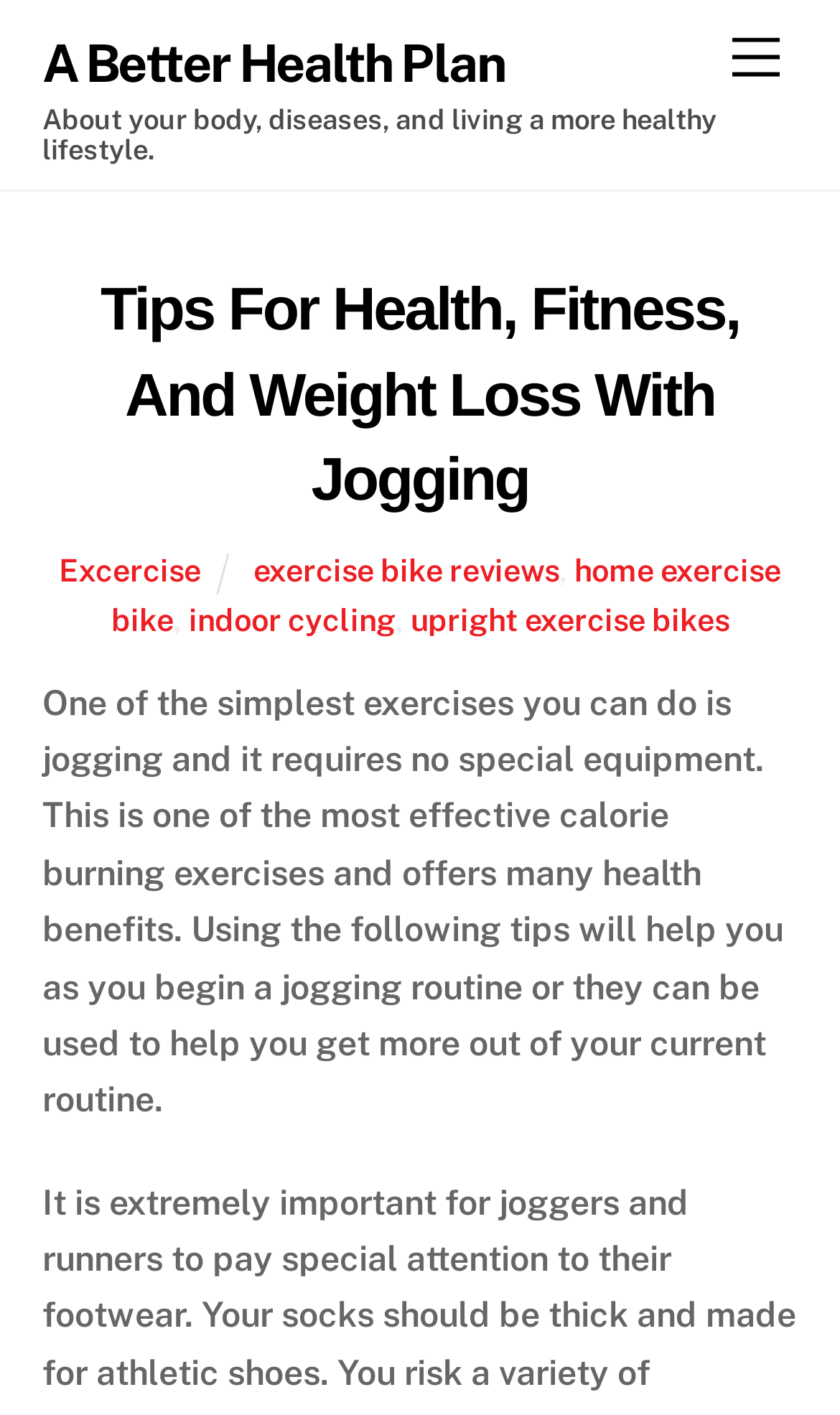Can you identify the bounding box coordinates of the clickable region needed to carry out this instruction: 'visit 'A Better Health Plan' website'? The coordinates should be four float numbers within the range of 0 to 1, stated as [left, top, right, bottom].

[0.05, 0.023, 0.601, 0.065]